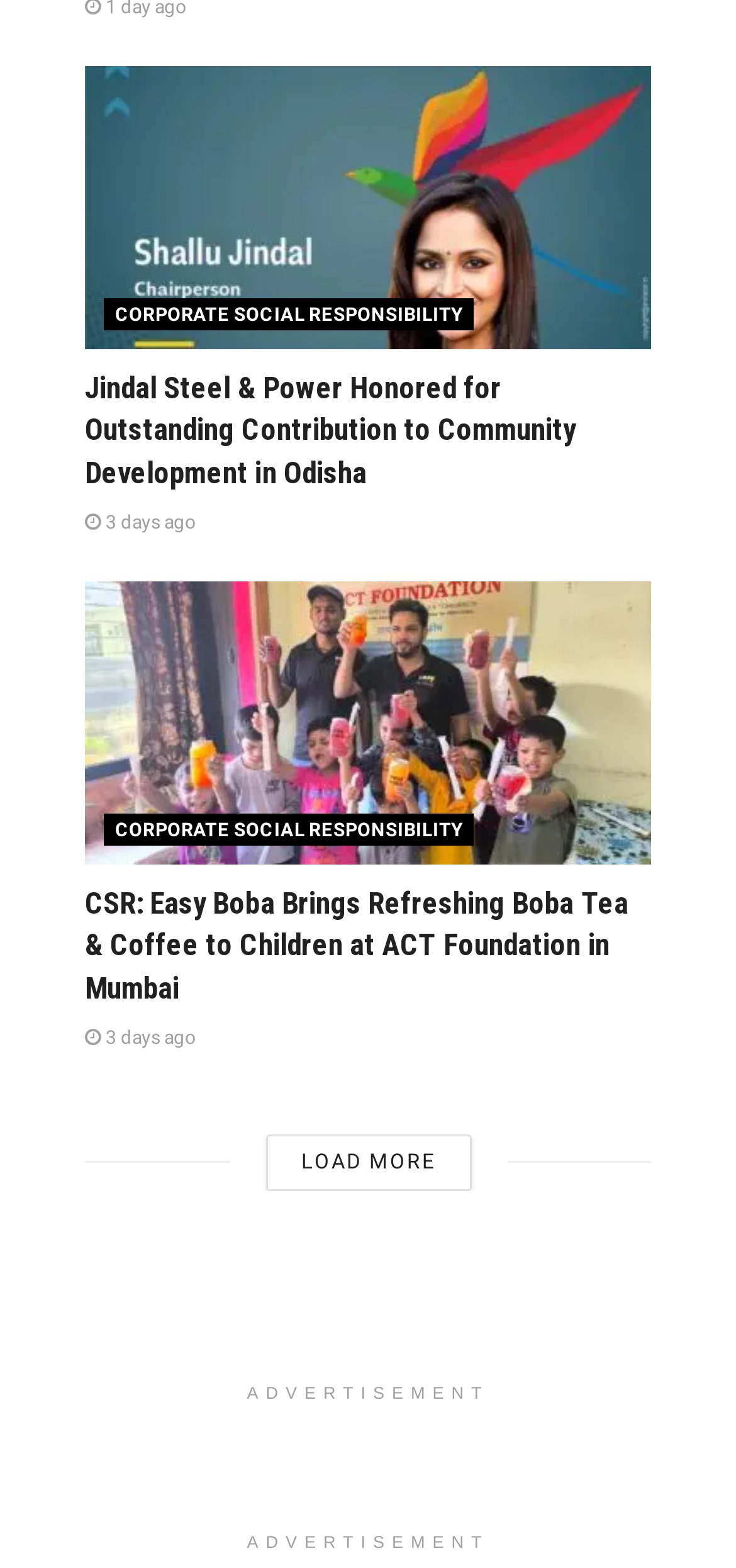Please provide a detailed answer to the question below by examining the image:
Who is the chairperson of JSP Foundation?

The answer can be found in the first article section, where there is a link with the text 'Shallu Jindal, Chairperson, JSP Foundation' accompanied by an image.